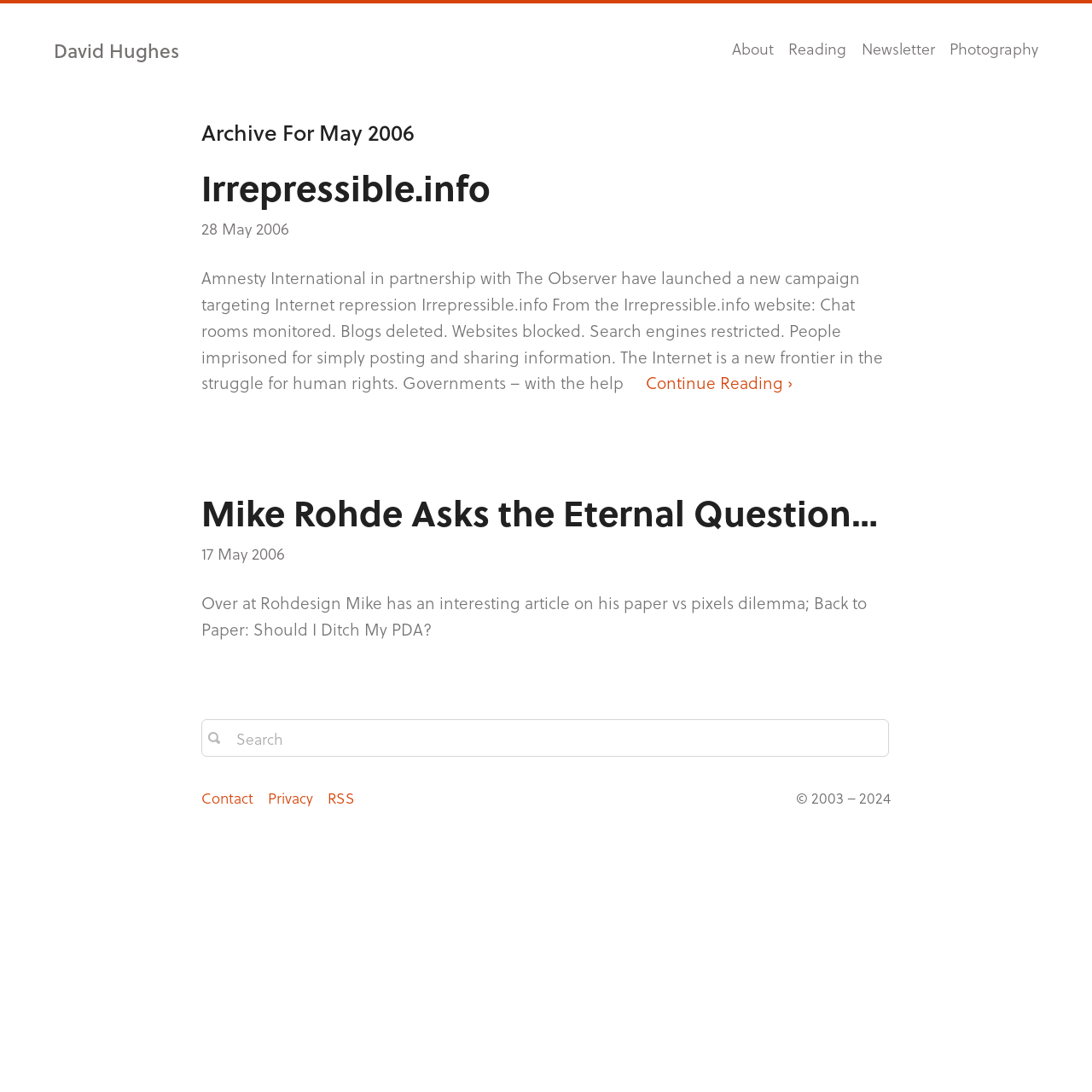Predict the bounding box for the UI component with the following description: "escort in Salem".

None